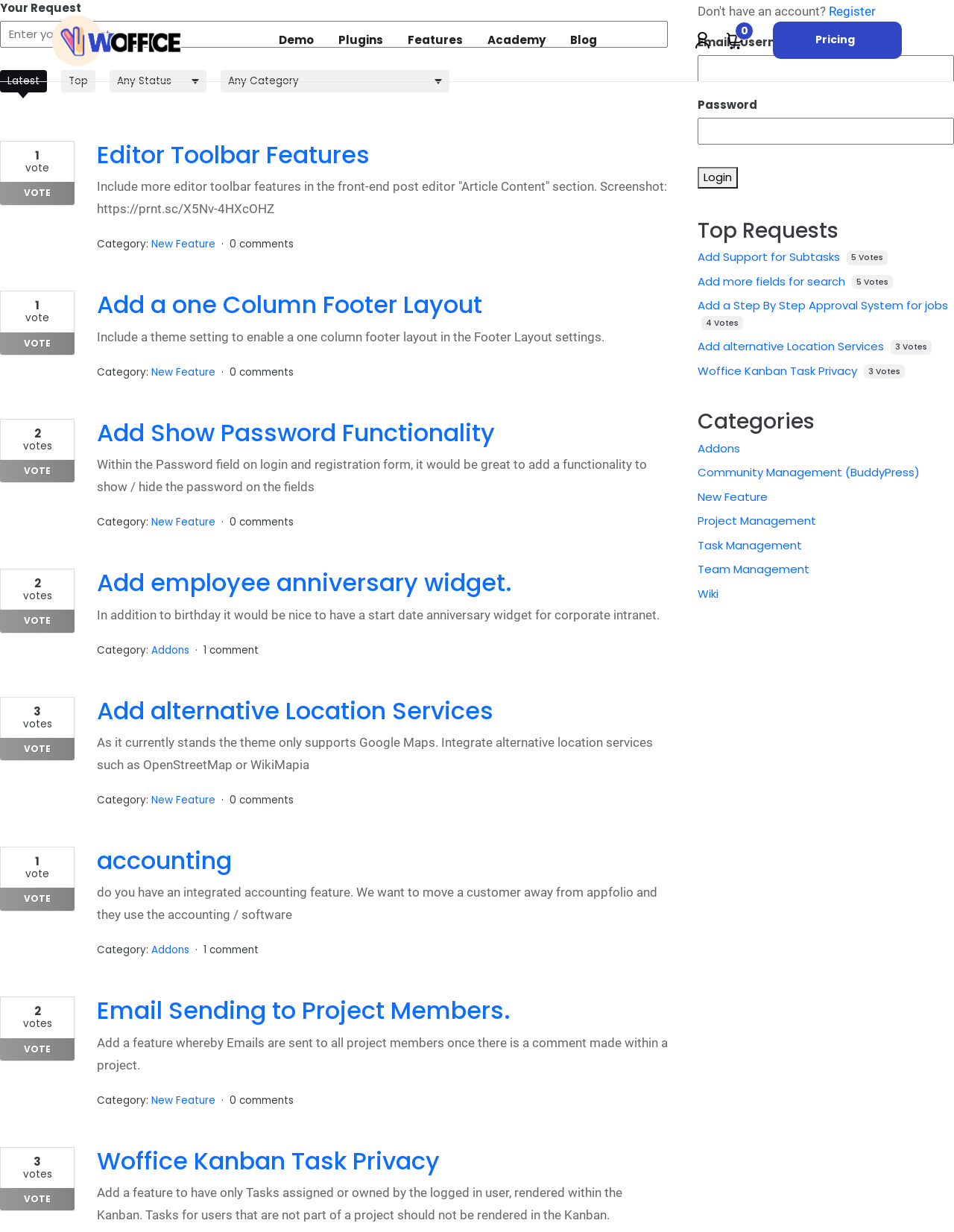What is the category of the first feature request?
Using the information from the image, give a concise answer in one word or a short phrase.

New Feature